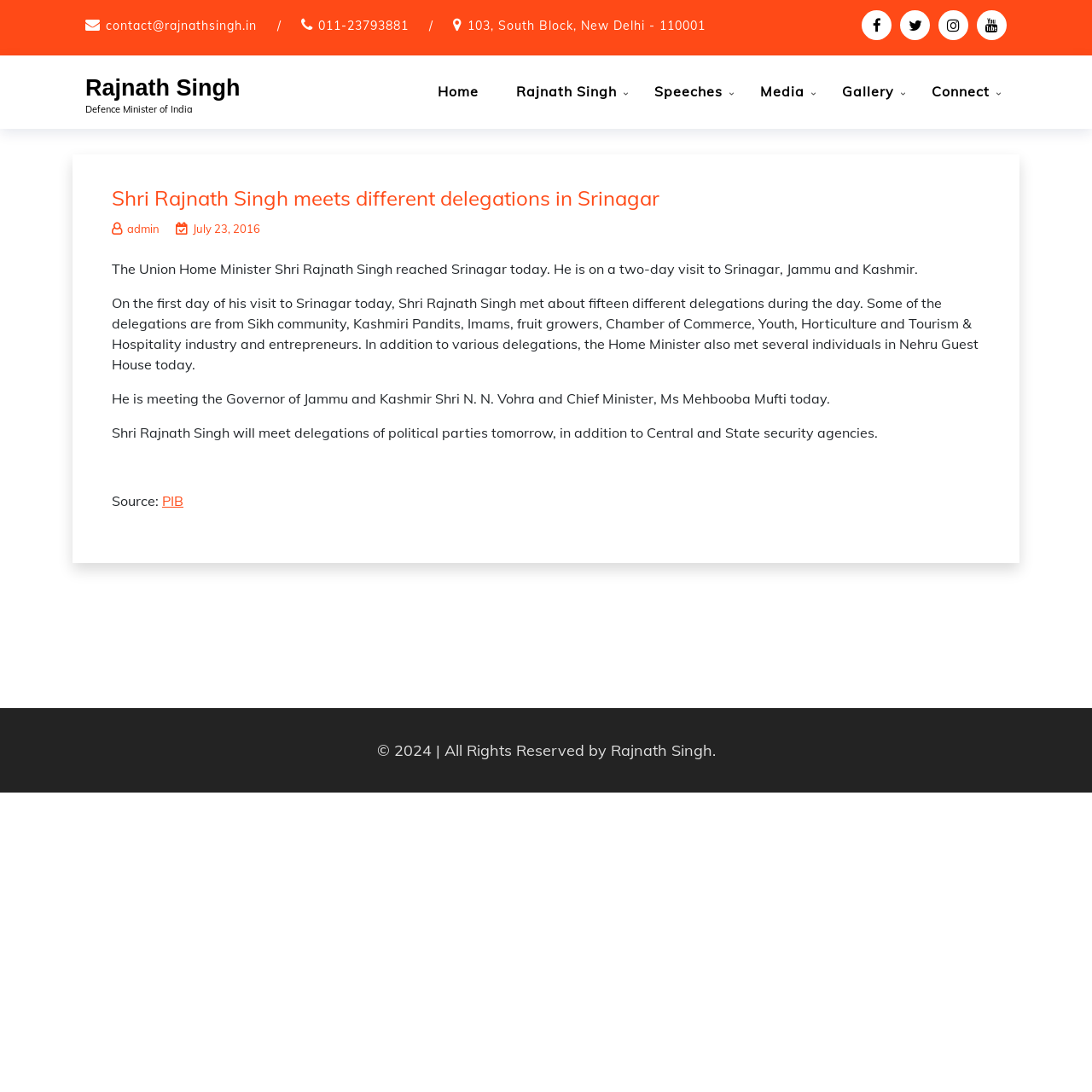Given the element description, predict the bounding box coordinates in the format (top-left x, top-left y, bottom-right x, bottom-right y), using floating point numbers between 0 and 1: July 23, 2016

[0.161, 0.203, 0.238, 0.216]